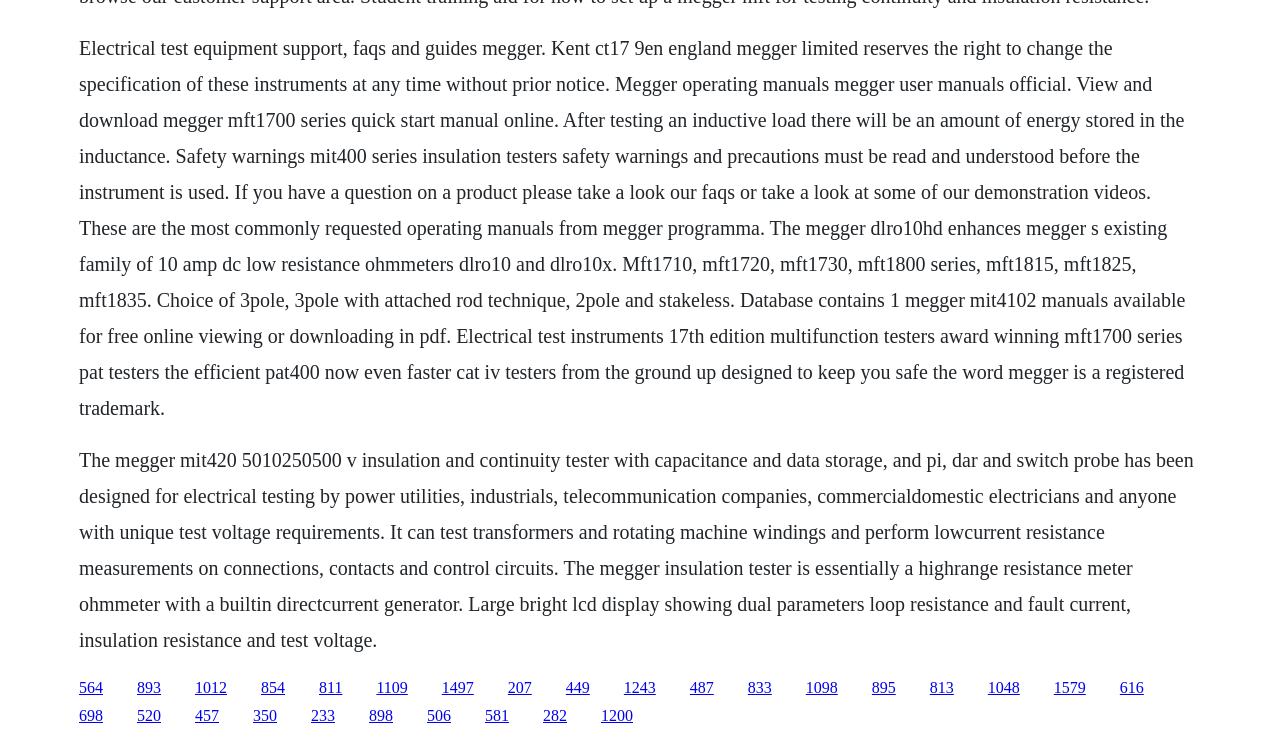Locate the bounding box coordinates of the area to click to fulfill this instruction: "Click the link to view the MFT1700 series quick start manual". The bounding box should be presented as four float numbers between 0 and 1, in the order [left, top, right, bottom].

[0.062, 0.05, 0.926, 0.566]